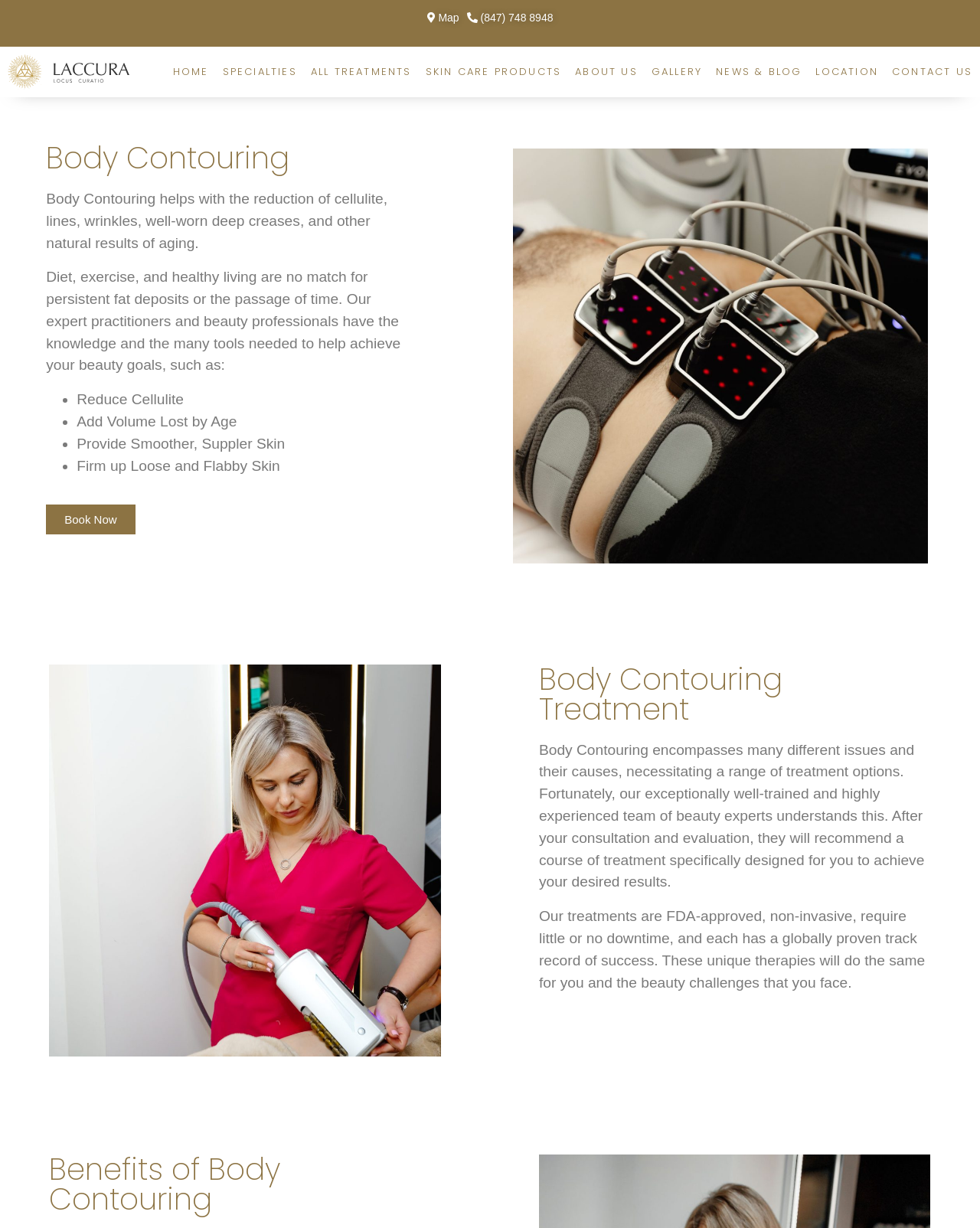What type of treatments are offered?
Provide a detailed and well-explained answer to the question.

The webpage mentions that the treatments offered are FDA-approved, non-invasive, and require little or no downtime. This information is provided in the static text element that describes the body contouring treatment.